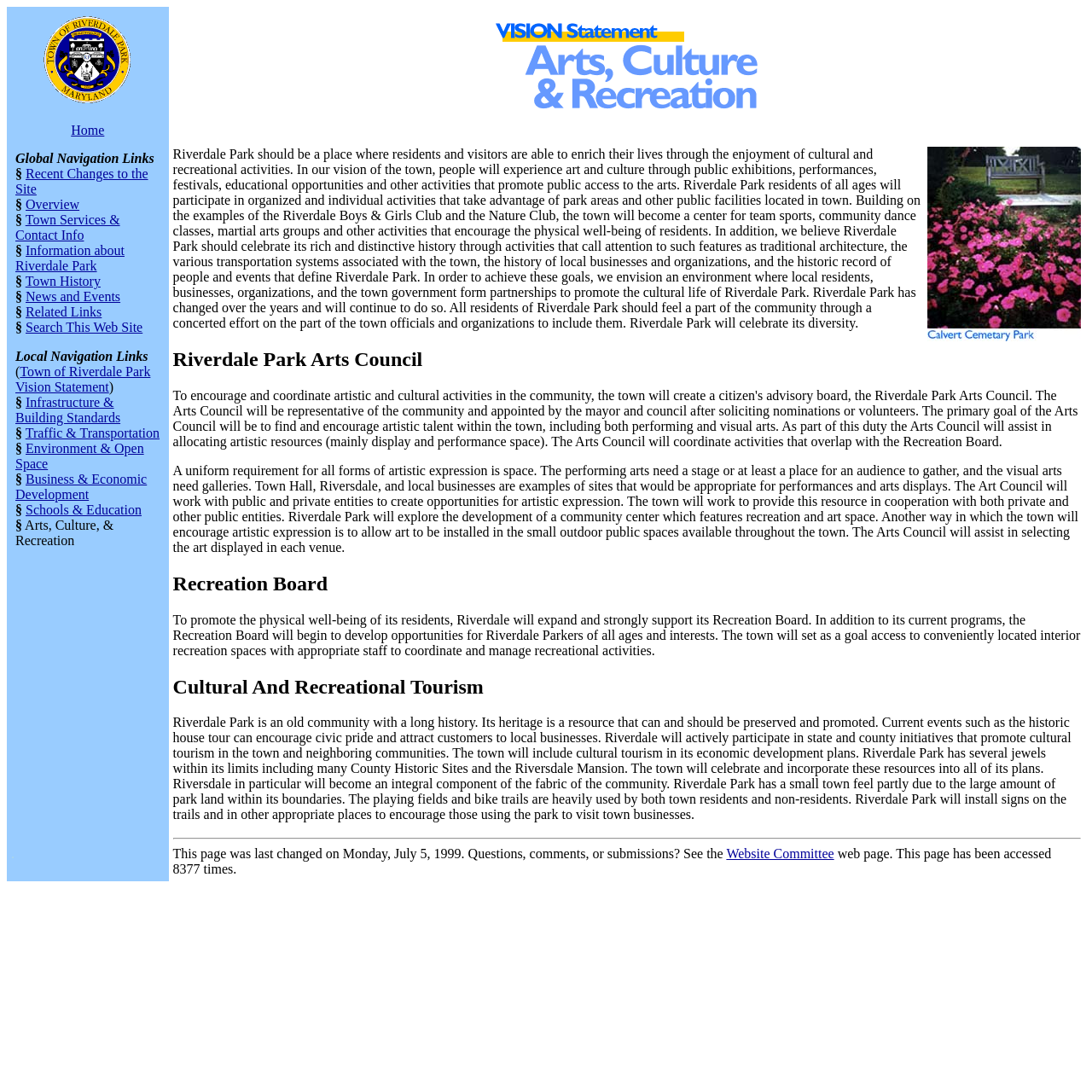Determine the bounding box coordinates of the clickable element to complete this instruction: "read about Riverdale Park Arts Council". Provide the coordinates in the format of four float numbers between 0 and 1, [left, top, right, bottom].

[0.158, 0.319, 0.99, 0.34]